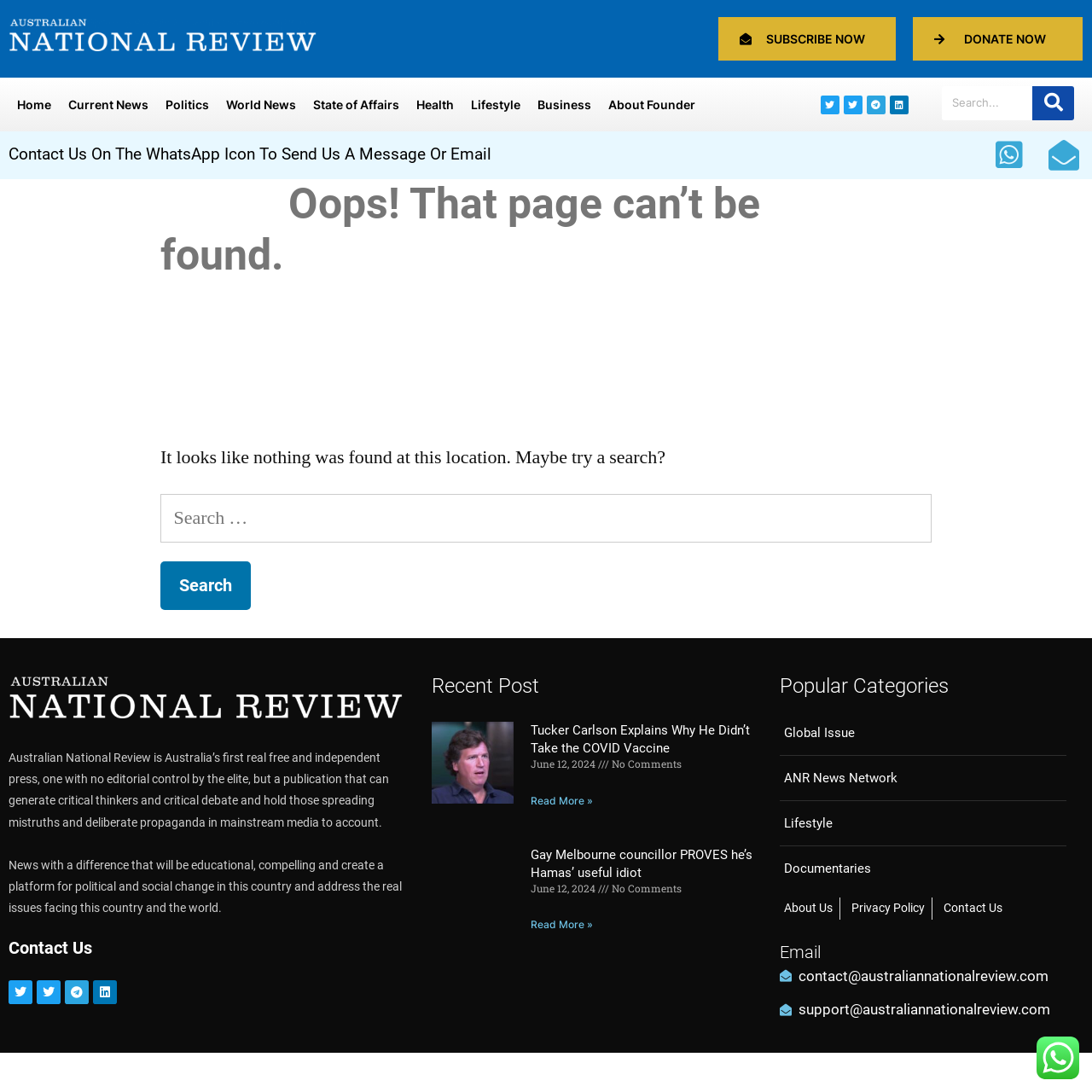Using the provided element description, identify the bounding box coordinates as (top-left x, top-left y, bottom-right x, bottom-right y). Ensure all values are between 0 and 1. Description: Twitter

[0.772, 0.087, 0.79, 0.104]